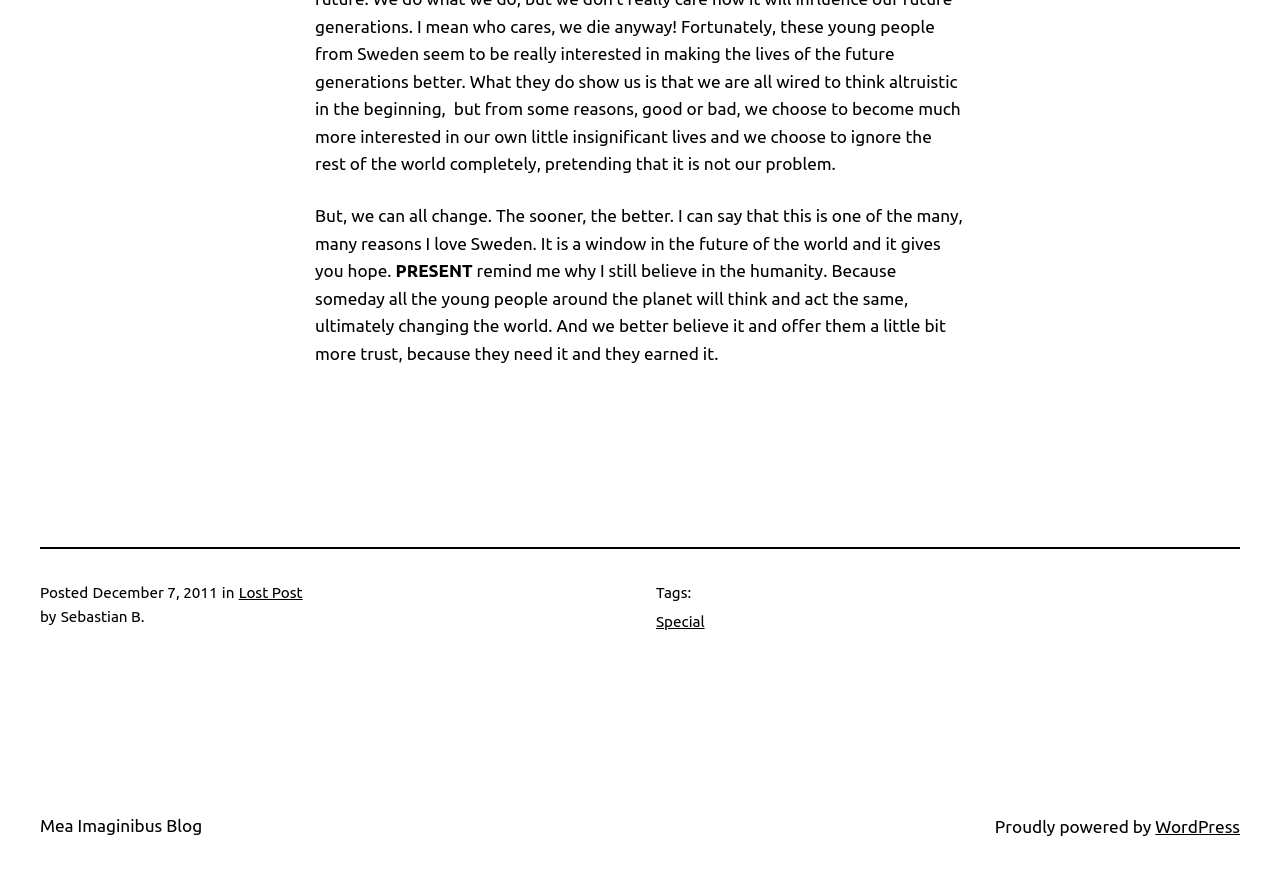Using the provided element description, identify the bounding box coordinates as (top-left x, top-left y, bottom-right x, bottom-right y). Ensure all values are between 0 and 1. Description: Lost Post

[0.186, 0.661, 0.236, 0.68]